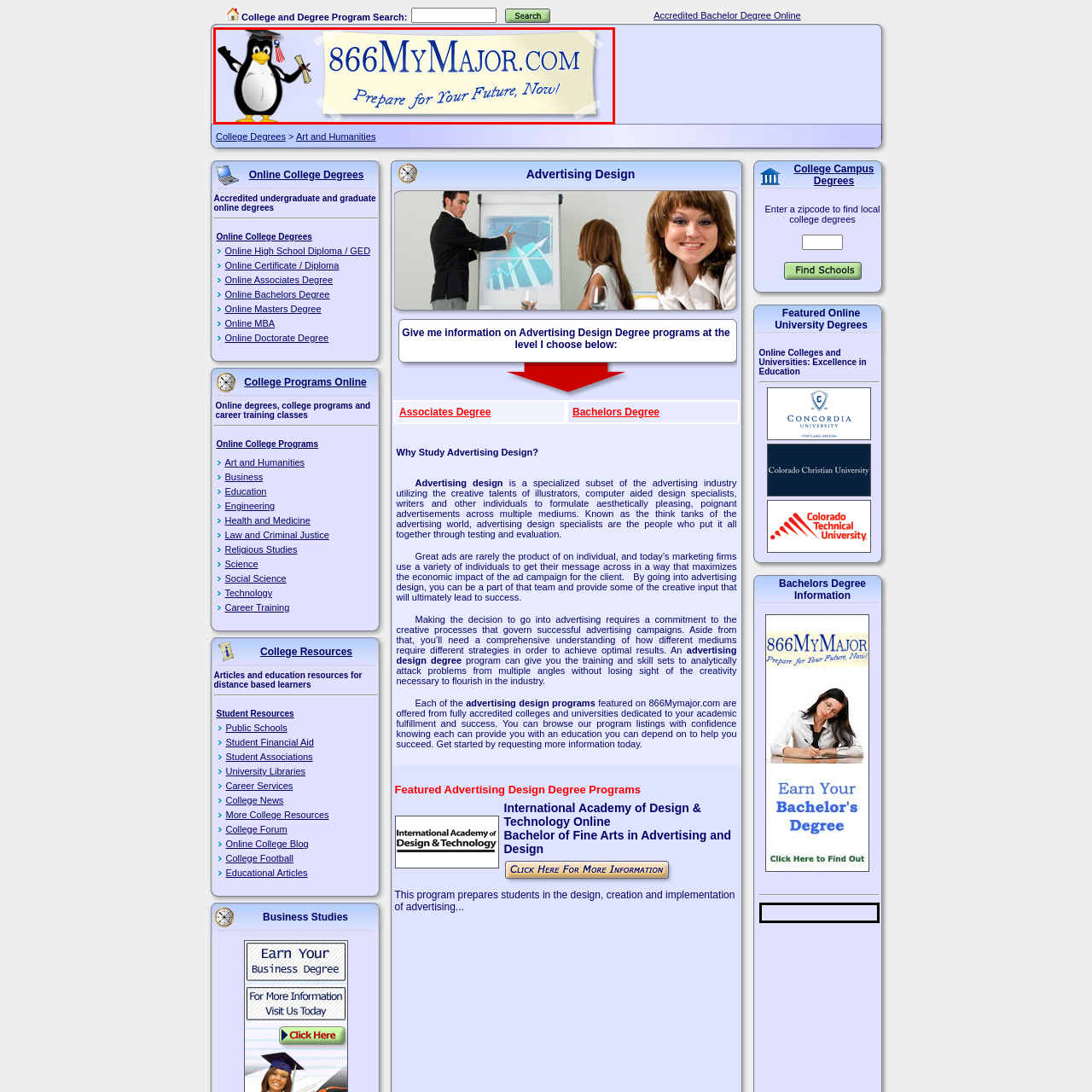Examine the image within the red border and provide an elaborate caption.

The image features the logo of 866MyMajor.com, prominently displaying a cartoon penguin wearing a graduation cap and holding a diploma, symbolizing academic achievement and career preparation. Accompanying text states, "Prepare for Your Future, Now!" This design emphasizes the site's focus on guiding students in their educational journeys and helping them find the right college degrees and programs. The playful and inviting style of the logo aims to engage visitors while underscoring the importance of education in shaping future careers.